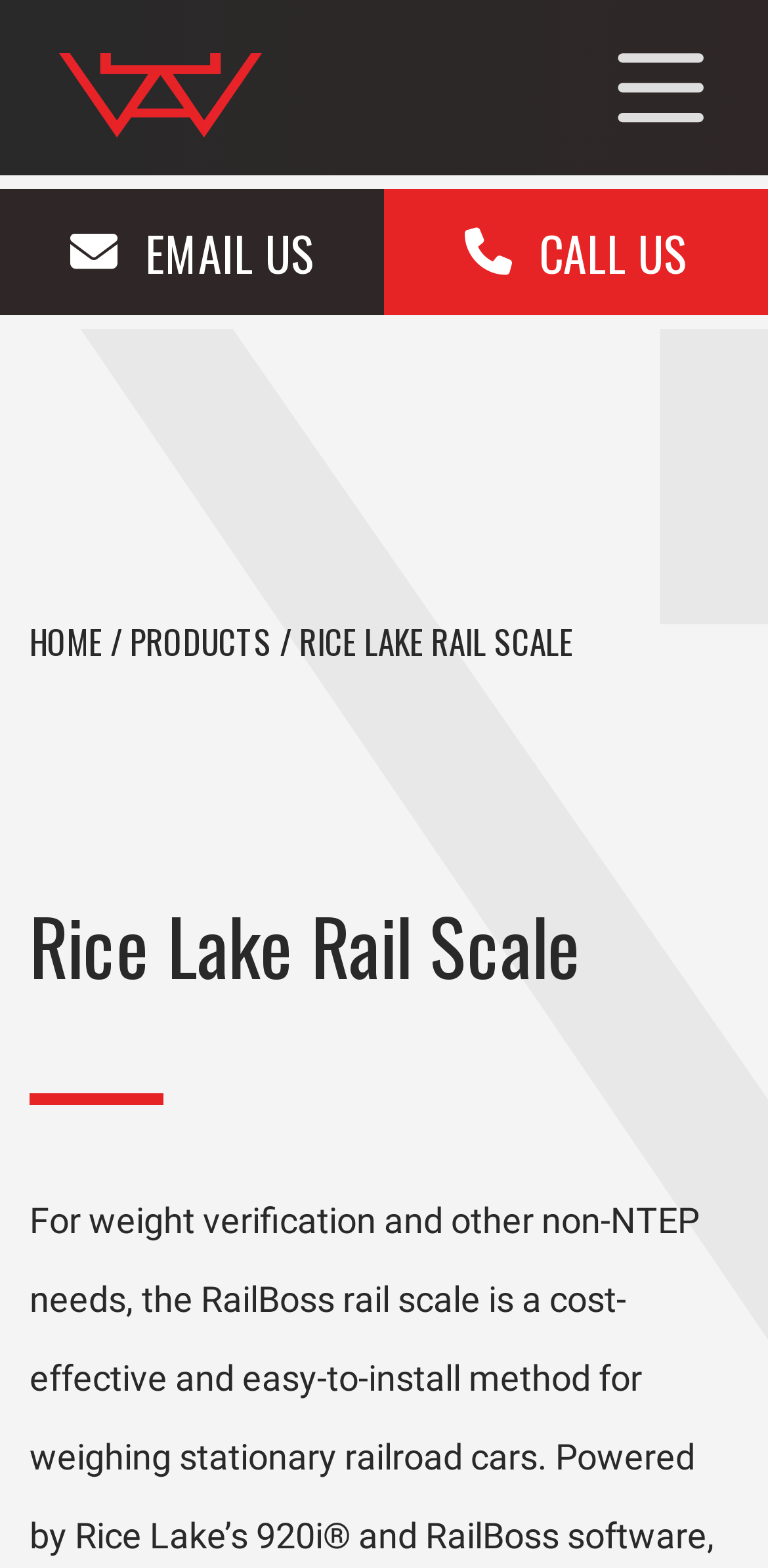Predict the bounding box of the UI element based on the description: "Products". The coordinates should be four float numbers between 0 and 1, formatted as [left, top, right, bottom].

[0.169, 0.394, 0.354, 0.425]